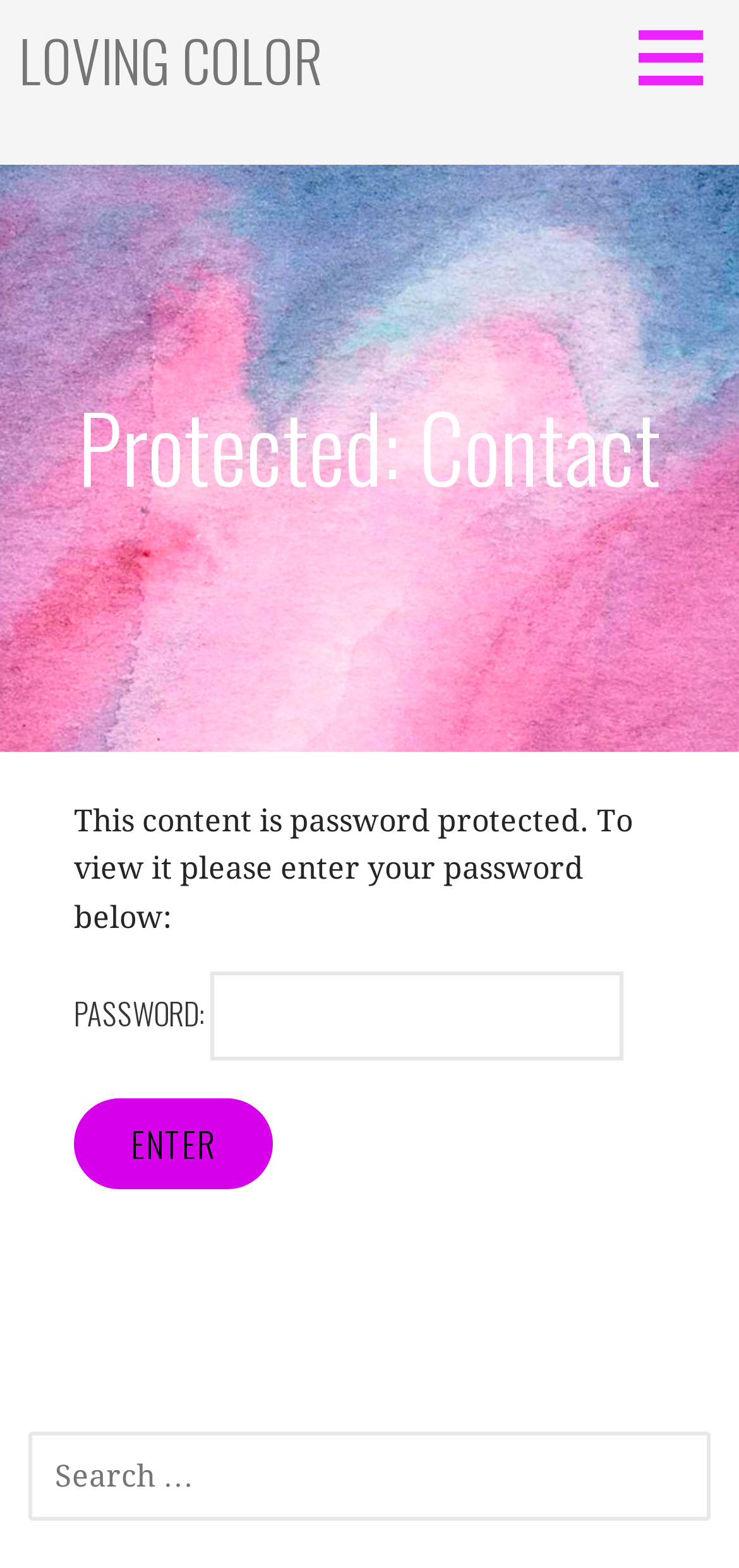What is the purpose of this webpage?
Using the image, provide a concise answer in one word or a short phrase.

Contact